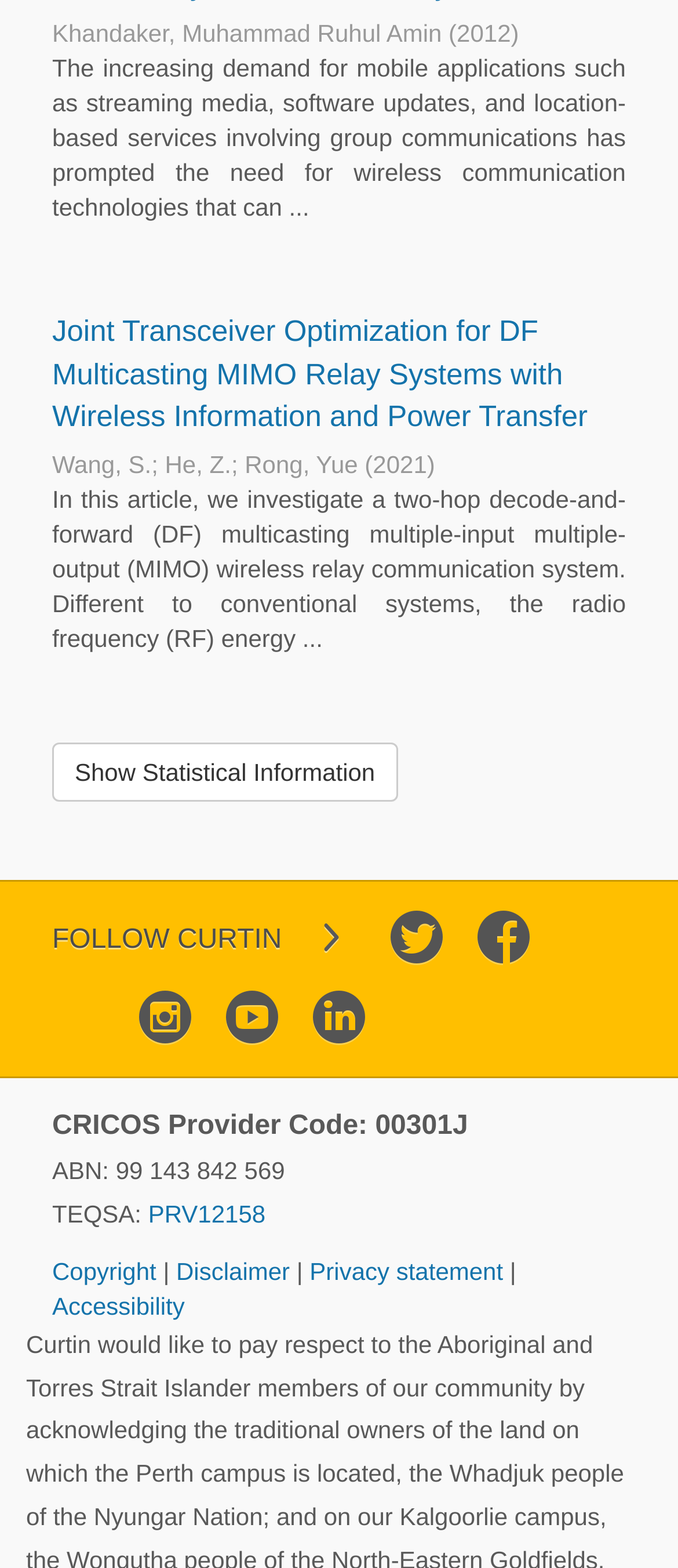What is the year of publication of the article?
Please provide a single word or phrase as your answer based on the screenshot.

2021